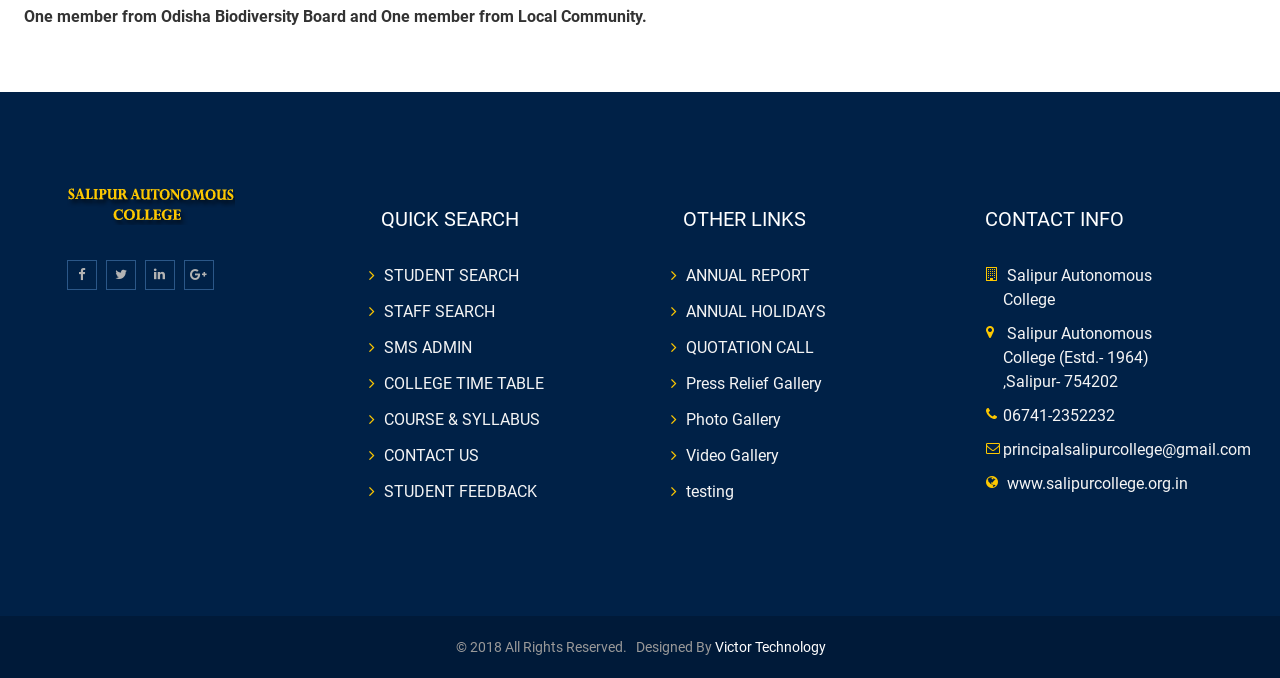Answer the question below with a single word or a brief phrase: 
What is the email address of the college?

principalsalipurcollege@gmail.com